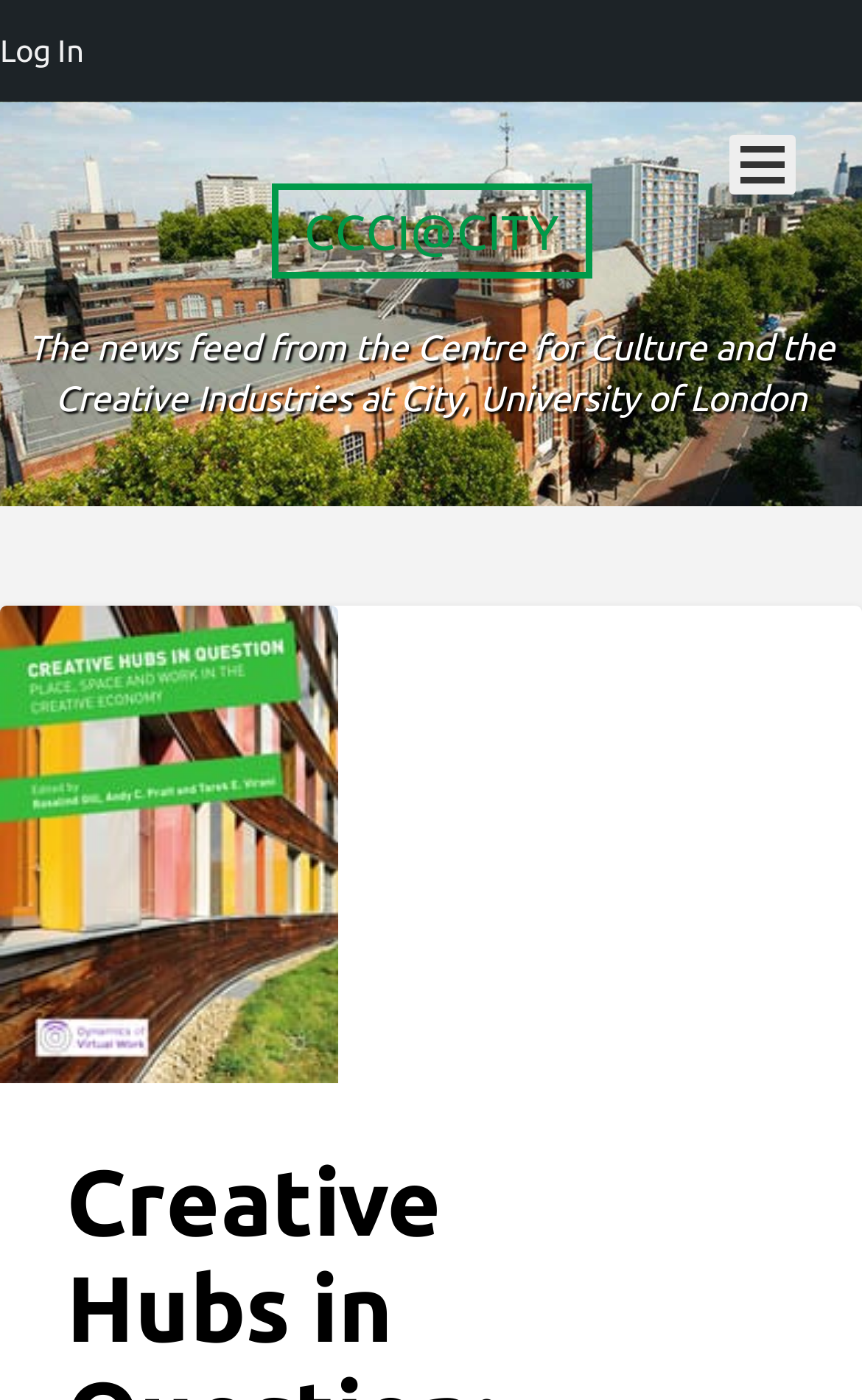Locate the UI element described by Log In and provide its bounding box coordinates. Use the format (top-left x, top-left y, bottom-right x, bottom-right y) with all values as floating point numbers between 0 and 1.

[0.0, 0.0, 0.097, 0.073]